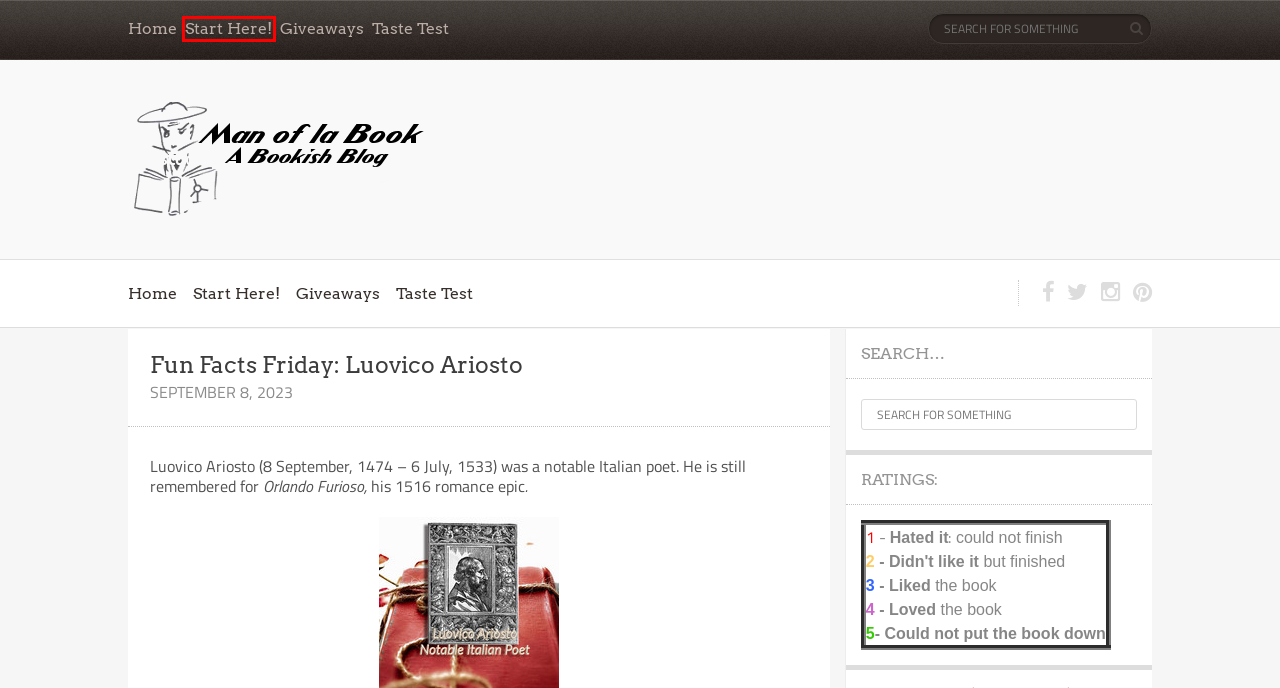You are looking at a webpage screenshot with a red bounding box around an element. Pick the description that best matches the new webpage after interacting with the element in the red bounding box. The possible descriptions are:
A. United States | Man of la Book
B. September, 2016 | Man of la Book
C. Giveaways | Man of la Book| 2024
D. Taste Test | Man of la Book| 2024
E. October, 2022 | Man of la Book
F. Start Here! | Man of la Book| 2024
G. Man of la Book - A Bookish Blog | June 12, 2024 | Book Reviews
H. Graphic Novels | Man of la Book

F